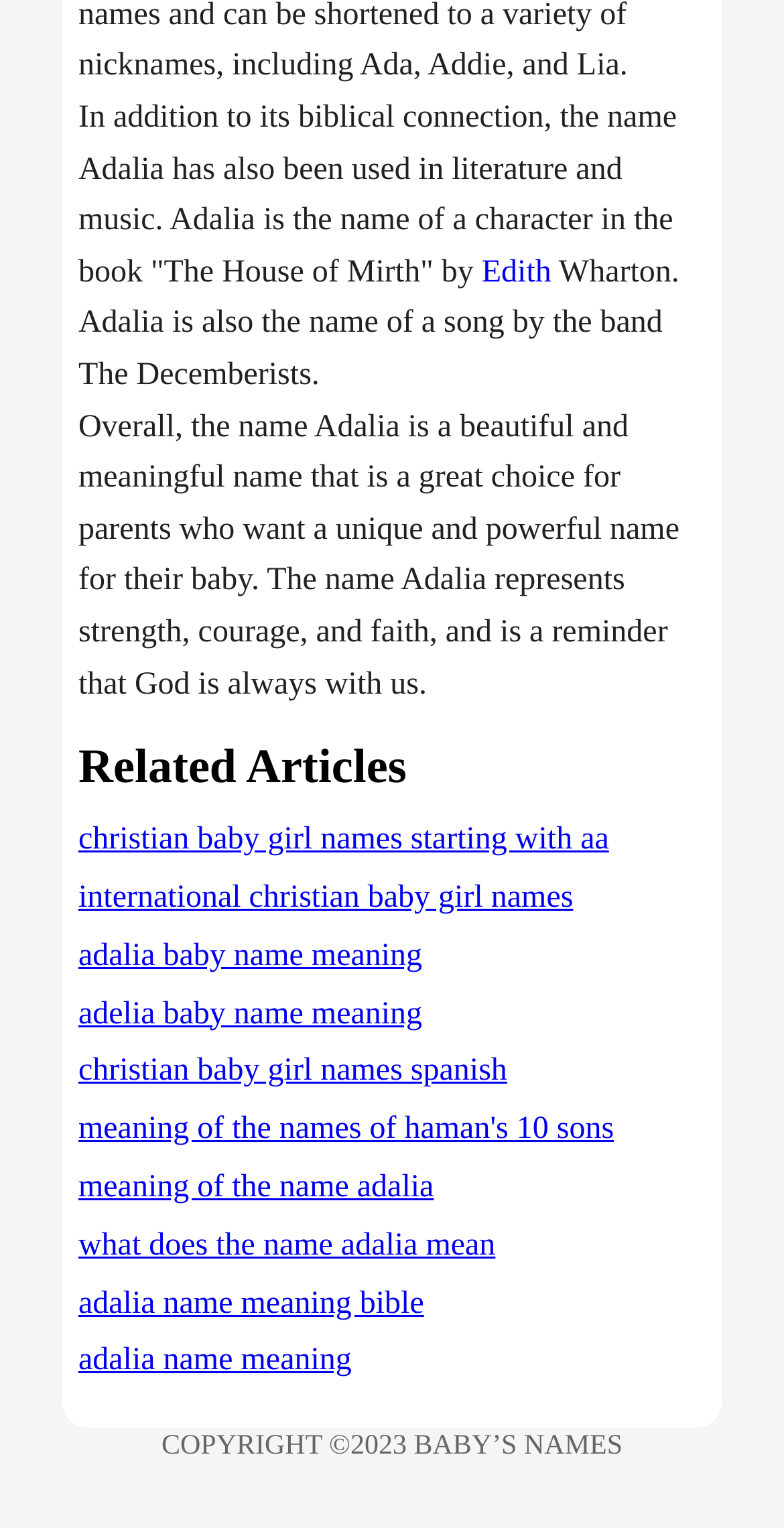What is the name of the band mentioned on the webpage?
Answer with a single word or phrase by referring to the visual content.

The Decemberists